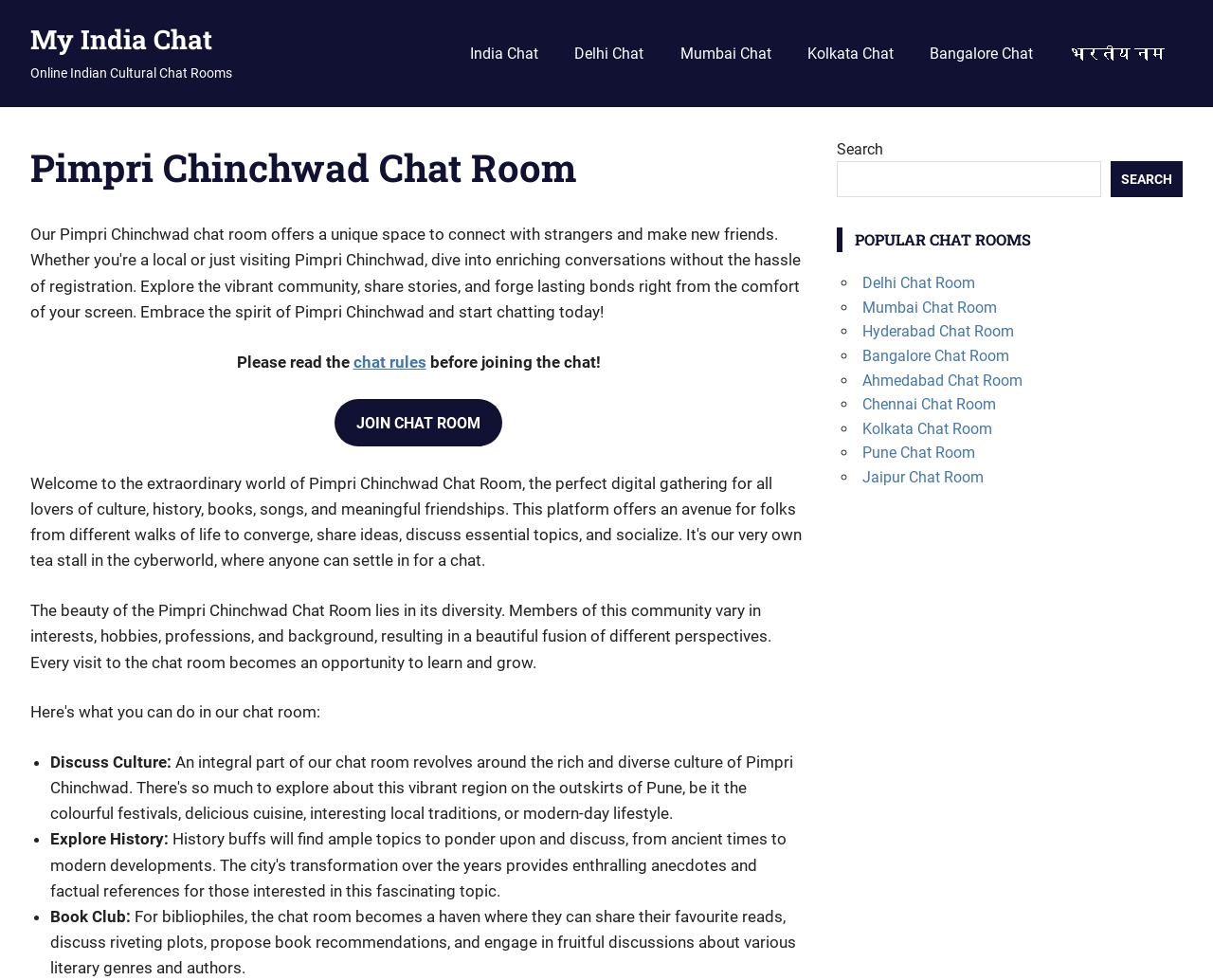Identify and provide the text content of the webpage's primary headline.

Pimpri Chinchwad Chat Room